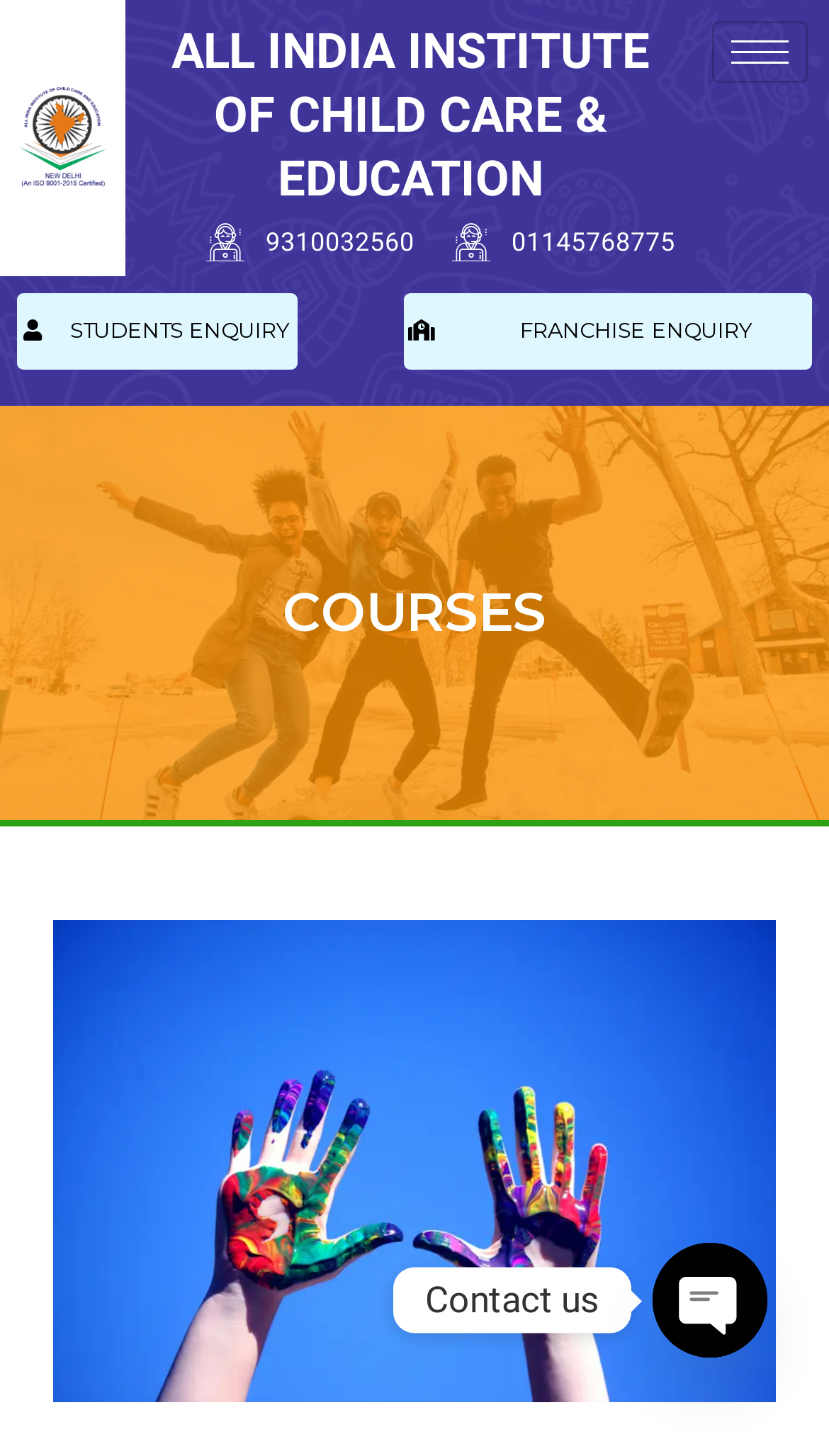Kindly respond to the following question with a single word or a brief phrase: 
What type of image is displayed on the webpage?

pexels-photo-1428171.jpeg